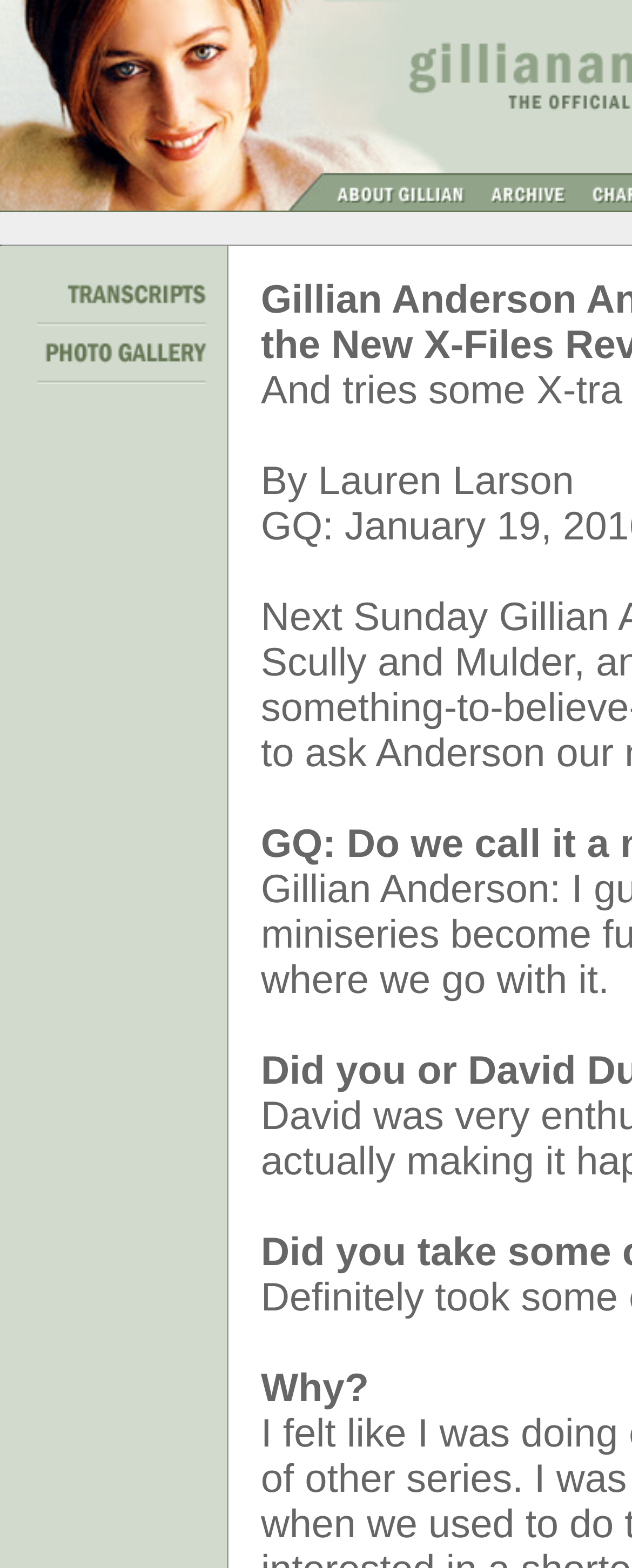How many images are there in the top navigation bar?
Using the picture, provide a one-word or short phrase answer.

3